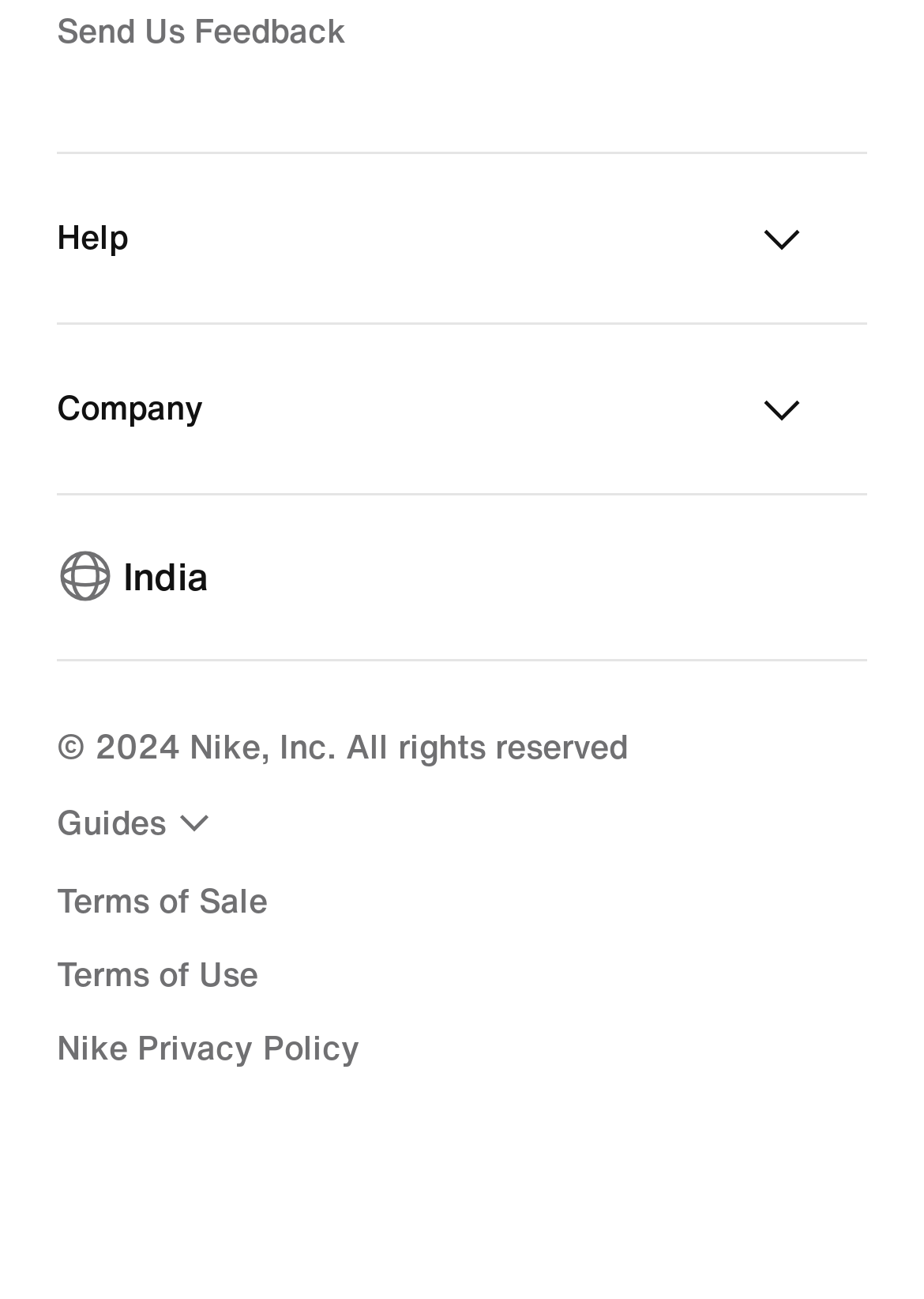How many menu items are there in the 'Guides menu'?
Using the screenshot, give a one-word or short phrase answer.

Unknown